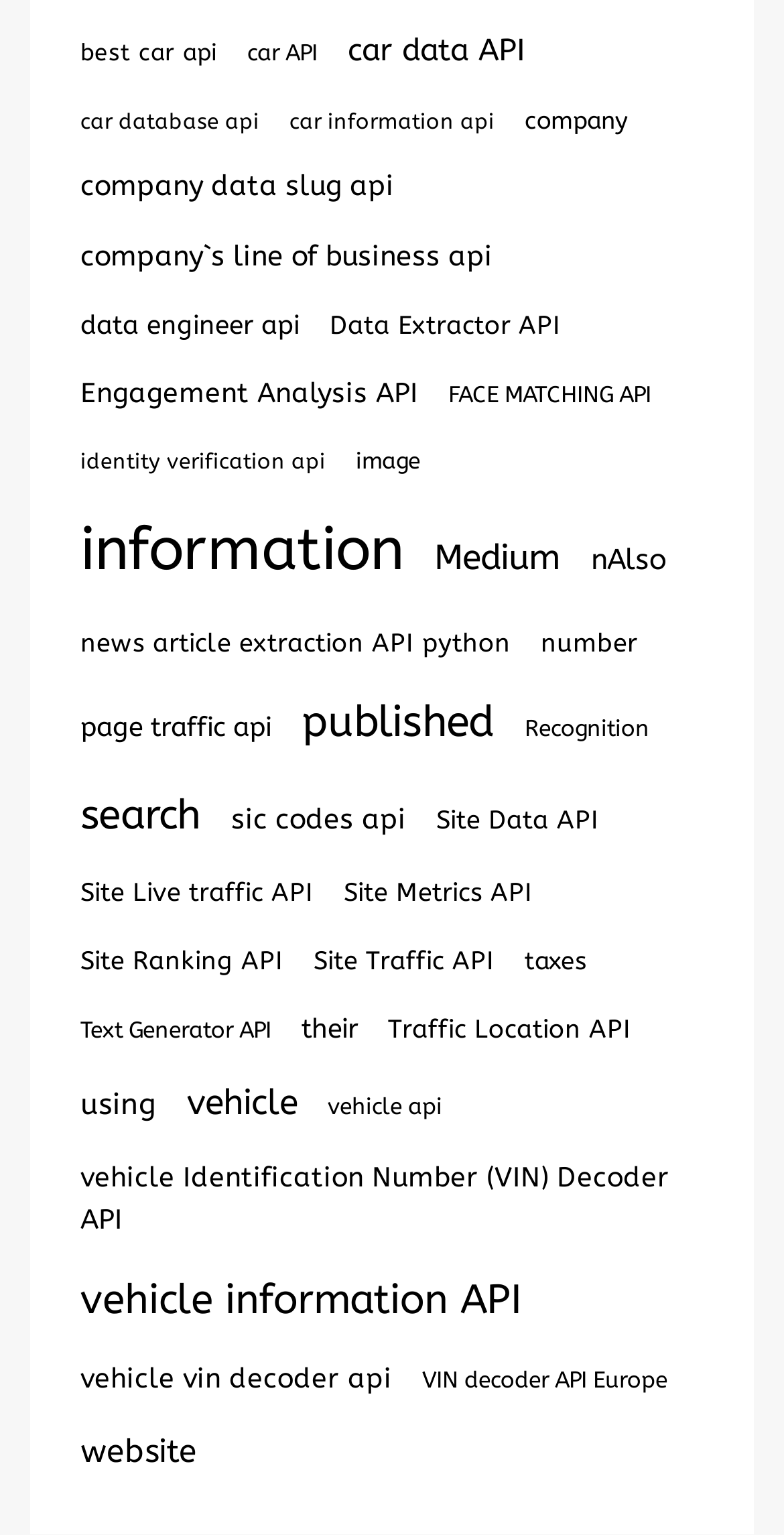Determine the bounding box coordinates for the area that should be clicked to carry out the following instruction: "Browse 'company data slug api'".

[0.09, 0.102, 0.515, 0.142]